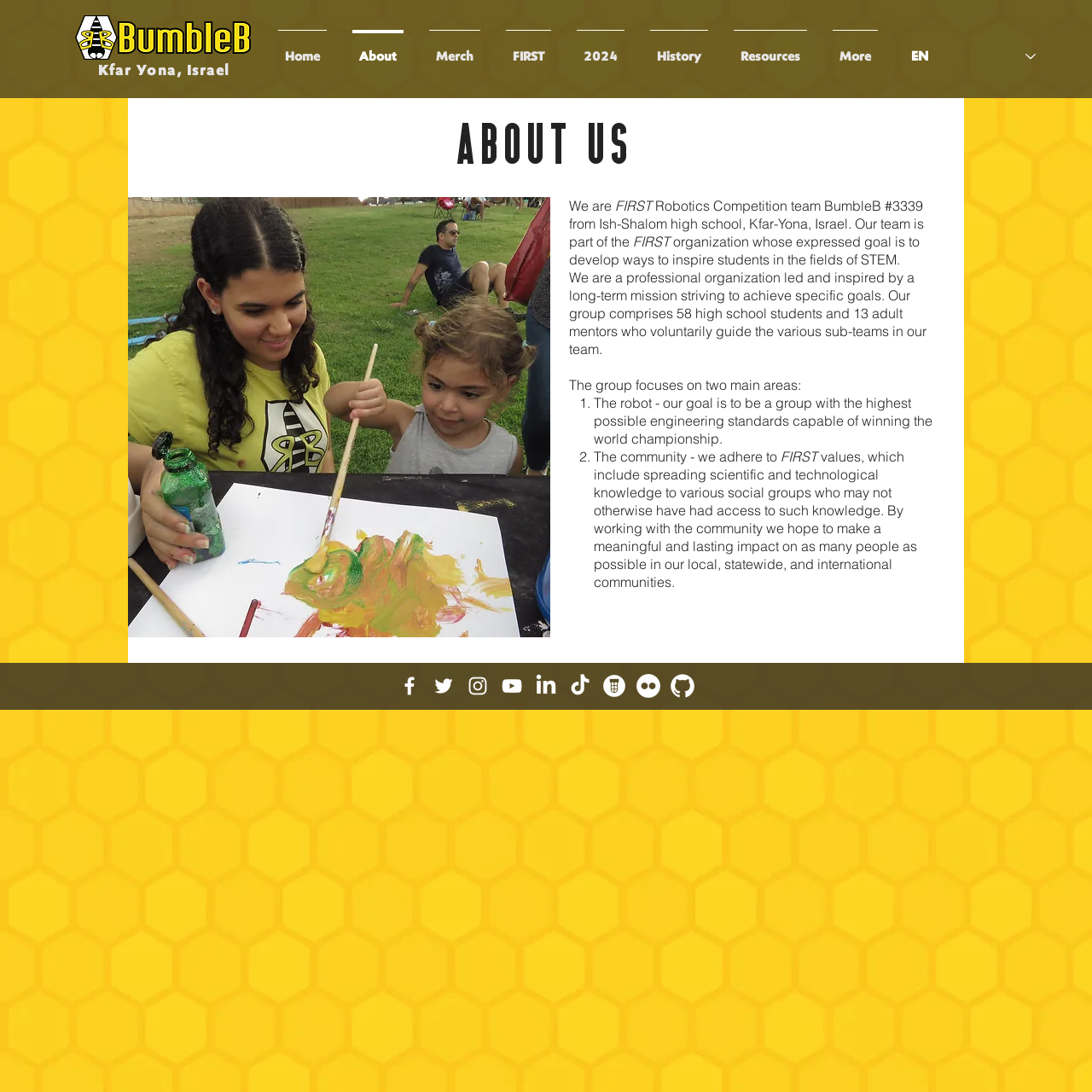What is the goal of the robot?
Provide a fully detailed and comprehensive answer to the question.

The answer can be found in the list item that starts with '1.' and continues with 'The robot - our goal is to be a group with the highest possible engineering standards capable of winning the world championship.'